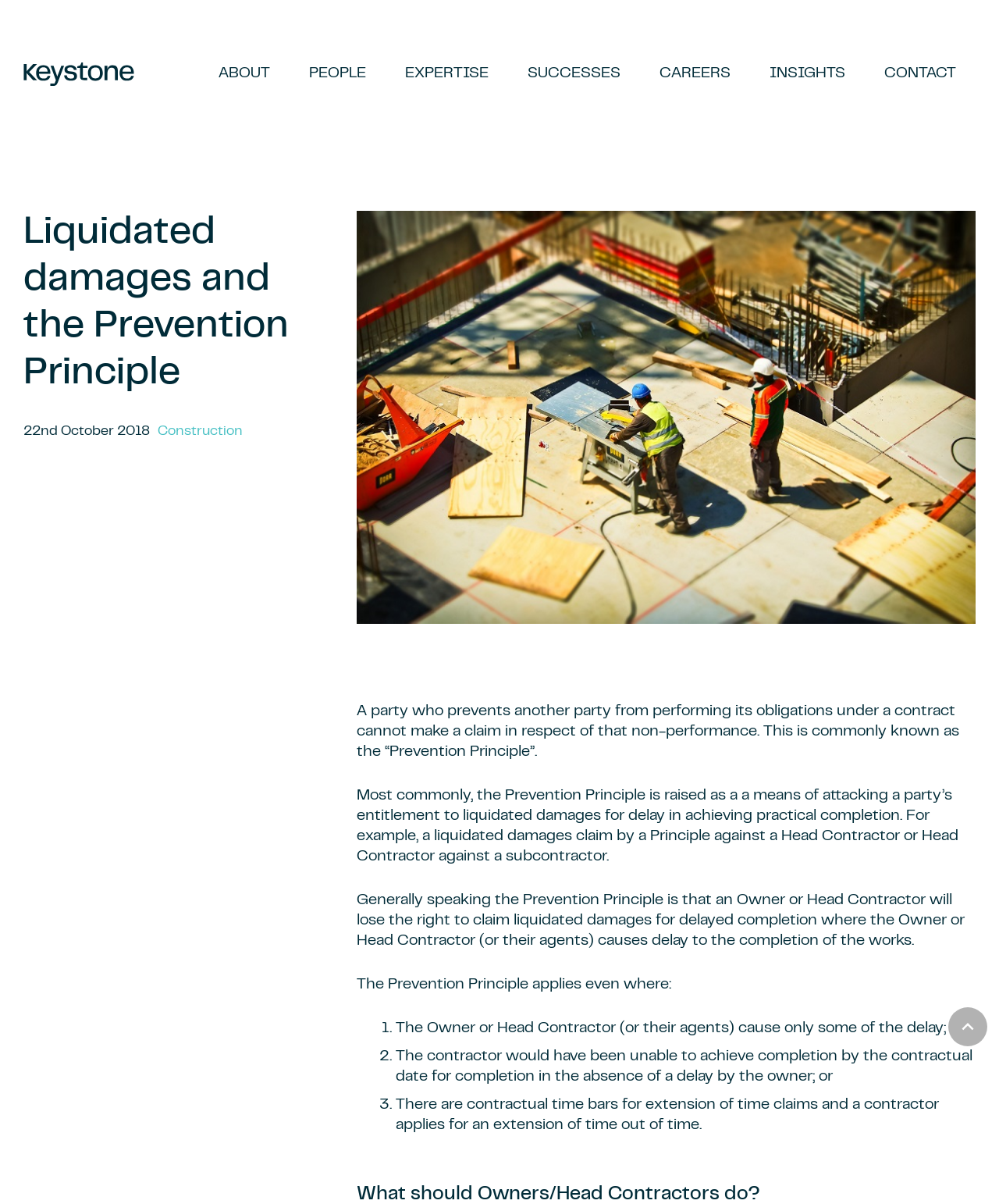Can you find the bounding box coordinates for the element that needs to be clicked to execute this instruction: "Go to the ABOUT page"? The coordinates should be given as four float numbers between 0 and 1, i.e., [left, top, right, bottom].

[0.199, 0.045, 0.29, 0.078]